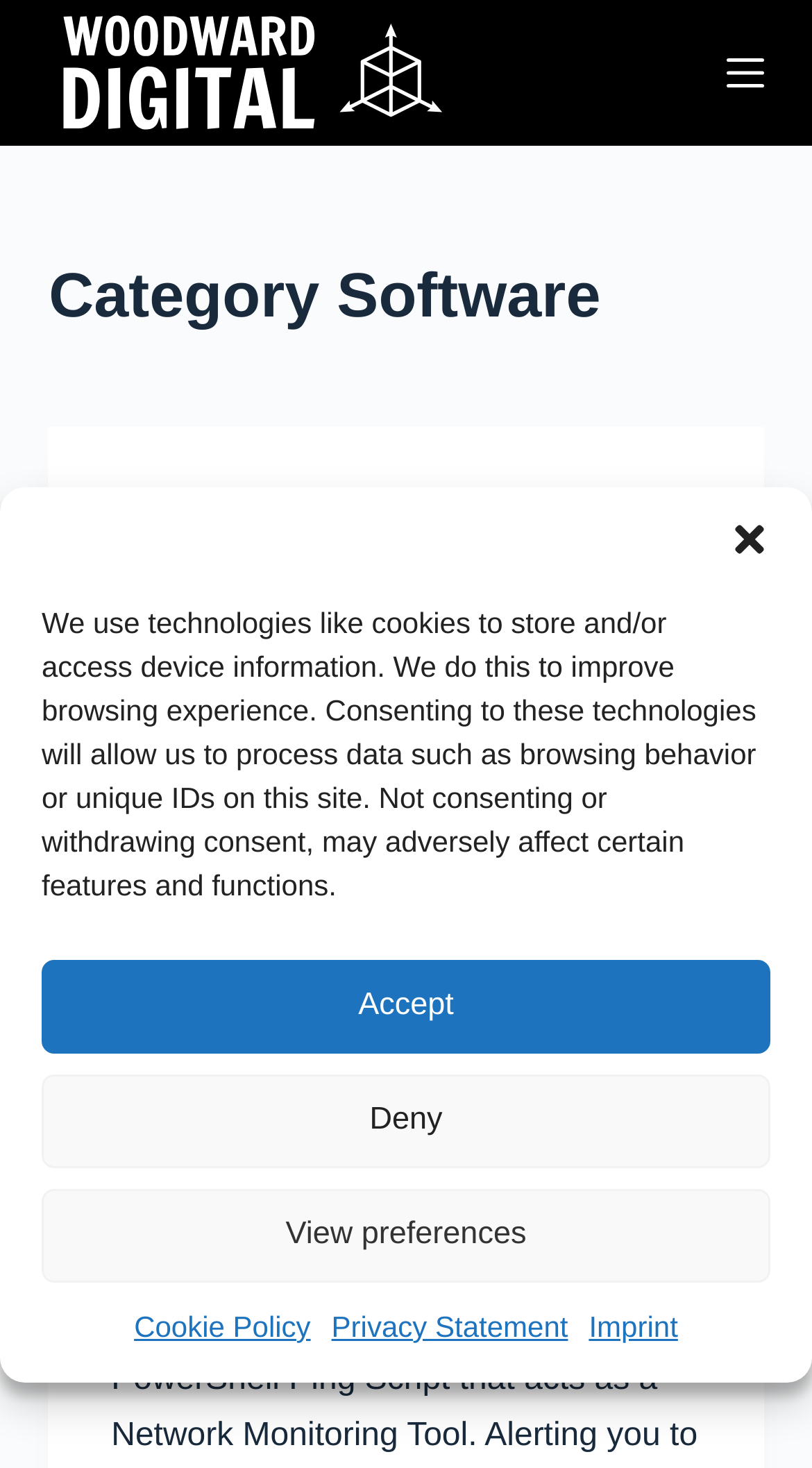Determine the bounding box coordinates for the area that should be clicked to carry out the following instruction: "Click the menu button".

[0.894, 0.037, 0.94, 0.062]